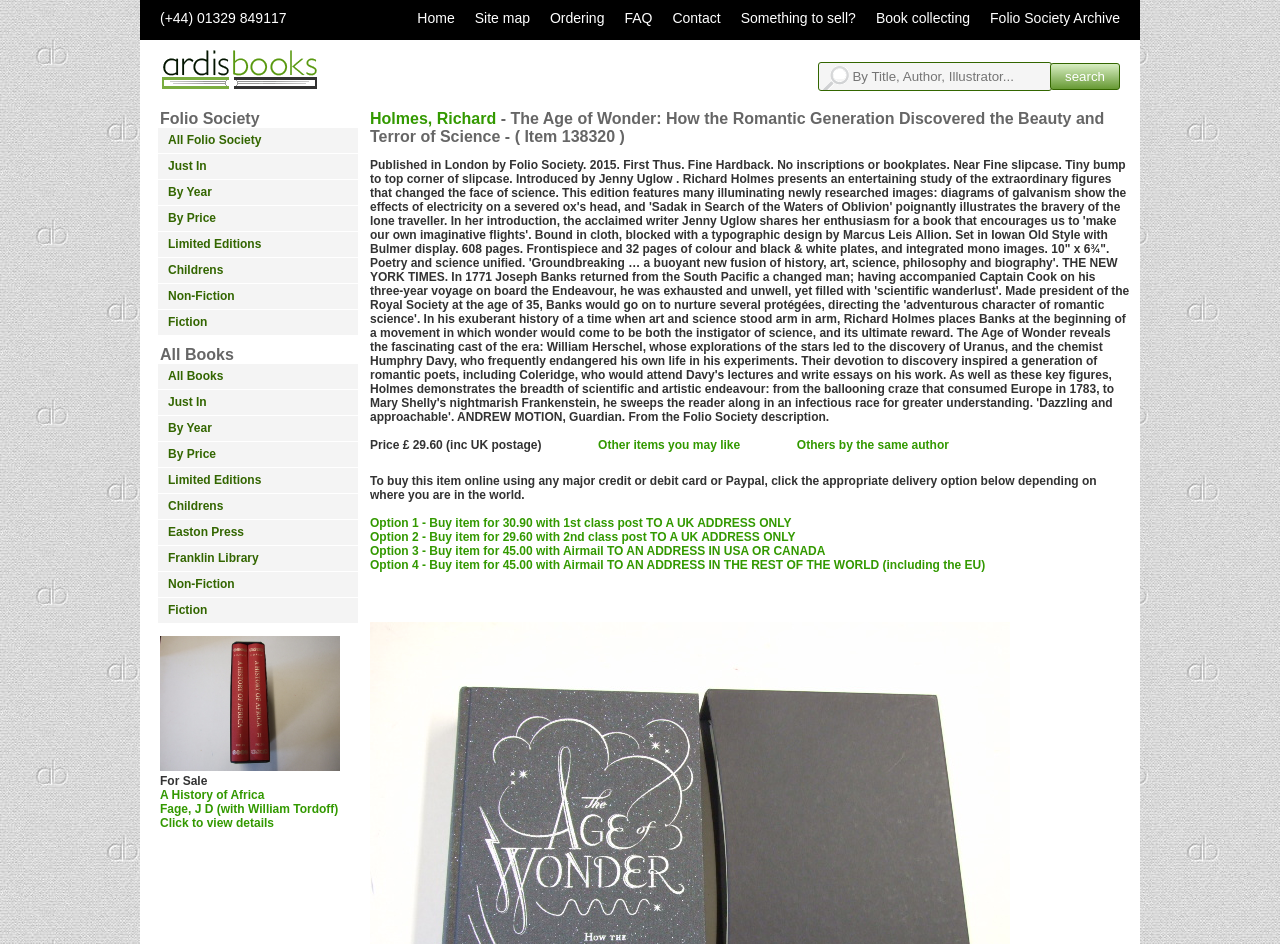Pinpoint the bounding box coordinates of the element you need to click to execute the following instruction: "Click the 'Get Your Space Fix' button". The bounding box should be represented by four float numbers between 0 and 1, in the format [left, top, right, bottom].

None